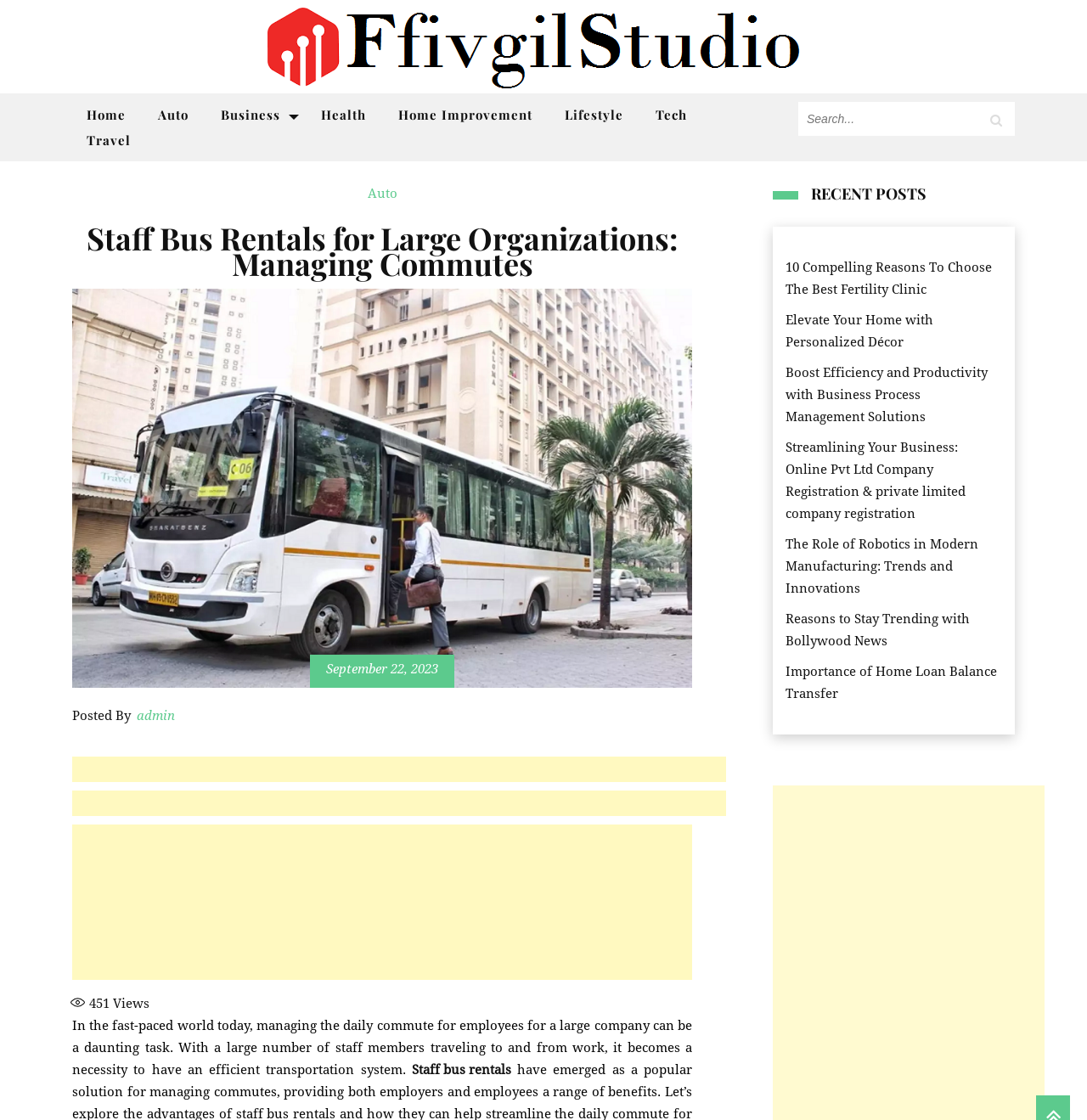How many views does the article have?
Look at the image and provide a detailed response to the question.

I found the view count by looking at the StaticText element '451' which is accompanied by the text 'Views', indicating that the article has 451 views.